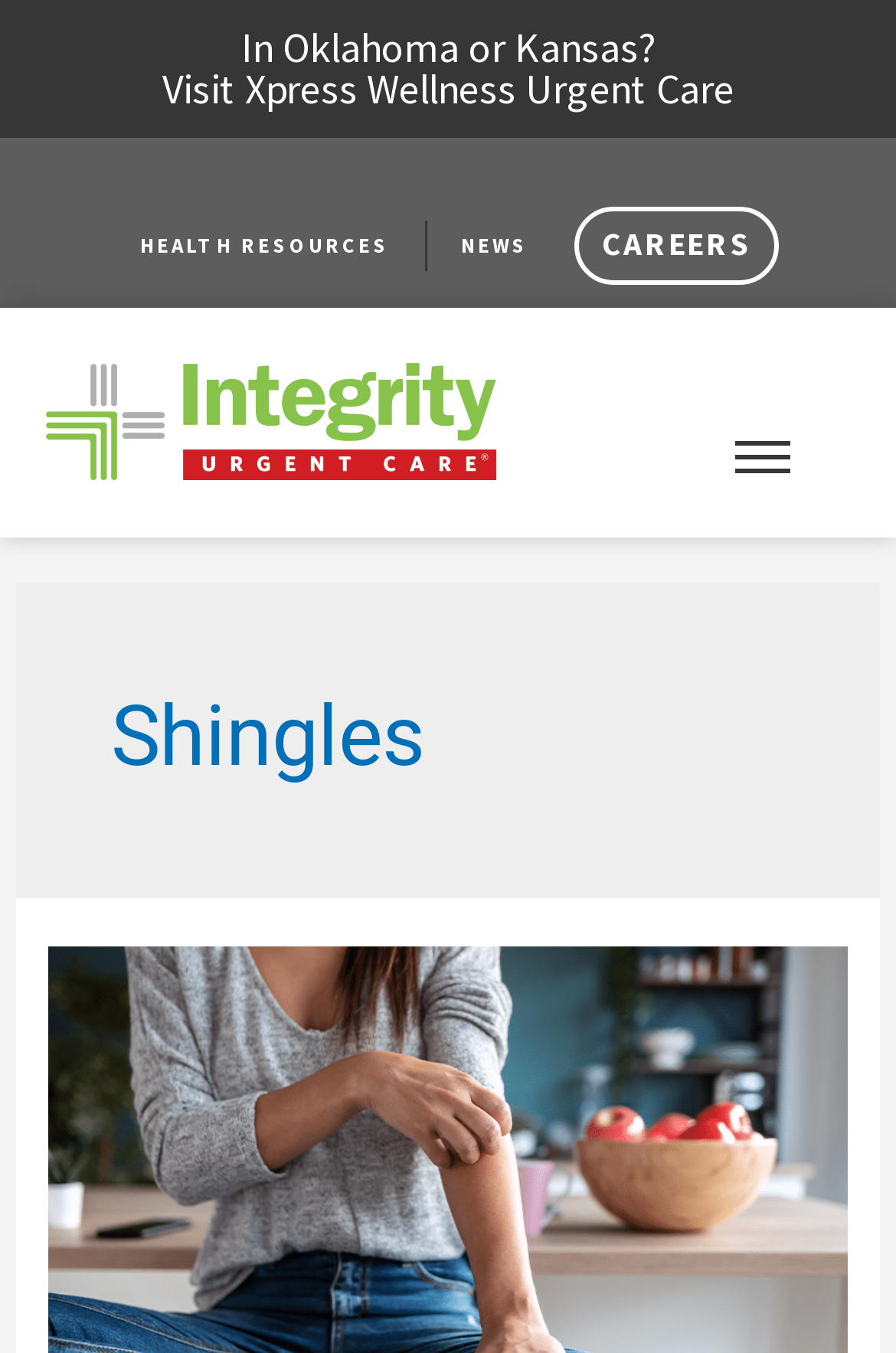Please locate the UI element described by "Careers" and provide its bounding box coordinates.

[0.641, 0.153, 0.869, 0.21]